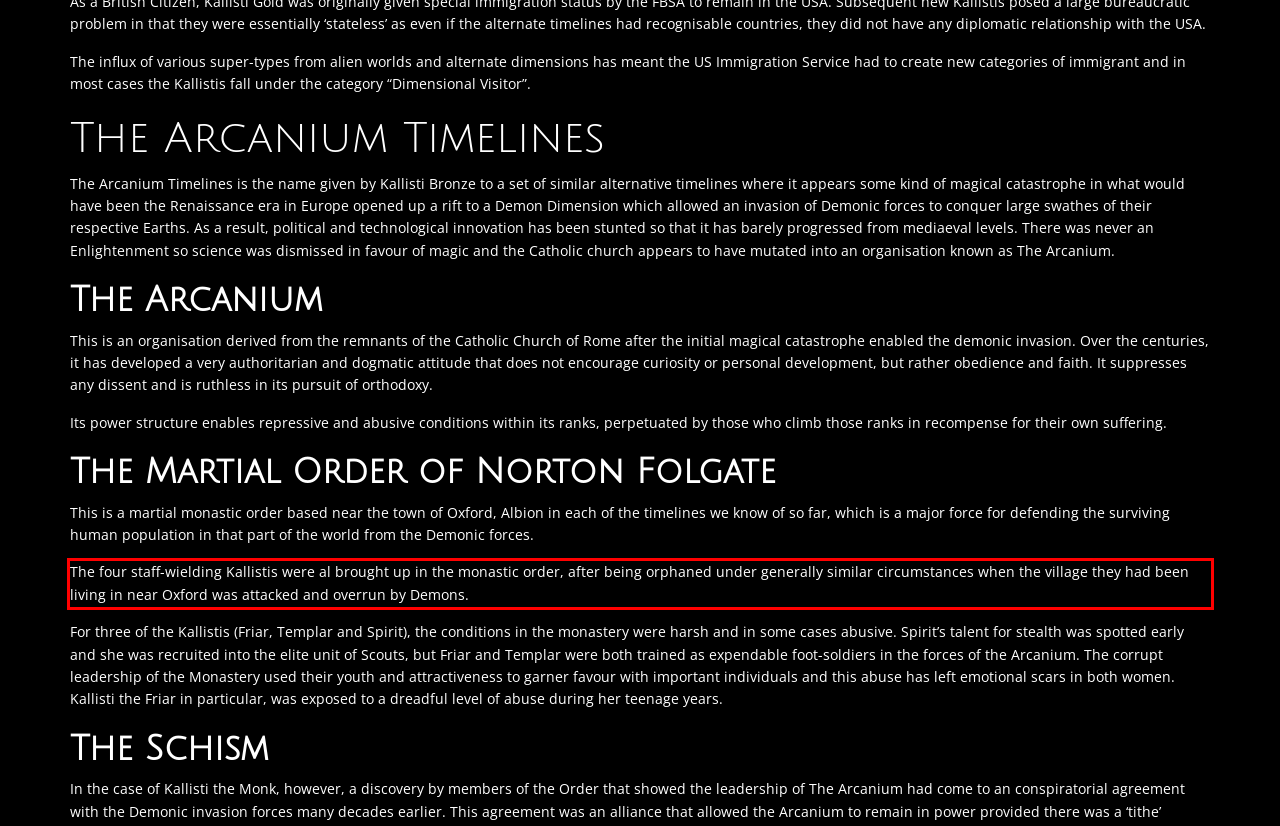Analyze the screenshot of a webpage where a red rectangle is bounding a UI element. Extract and generate the text content within this red bounding box.

The four staff-wielding Kallistis were al brought up in the monastic order, after being orphaned under generally similar circumstances when the village they had been living in near Oxford was attacked and overrun by Demons.